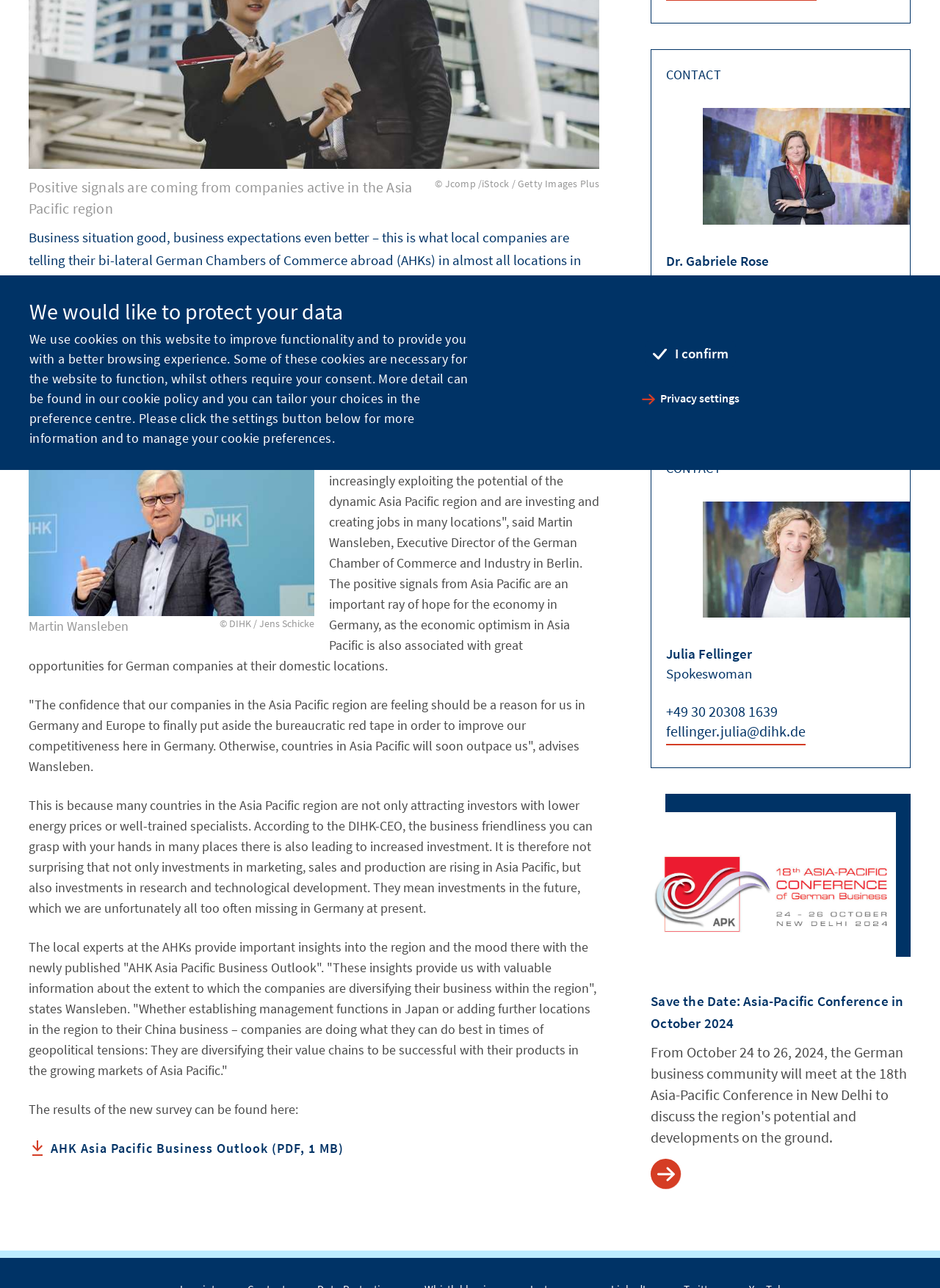Provide the bounding box coordinates of the UI element that matches the description: "rose.gabriele@dihk.de".

[0.709, 0.289, 0.856, 0.3]